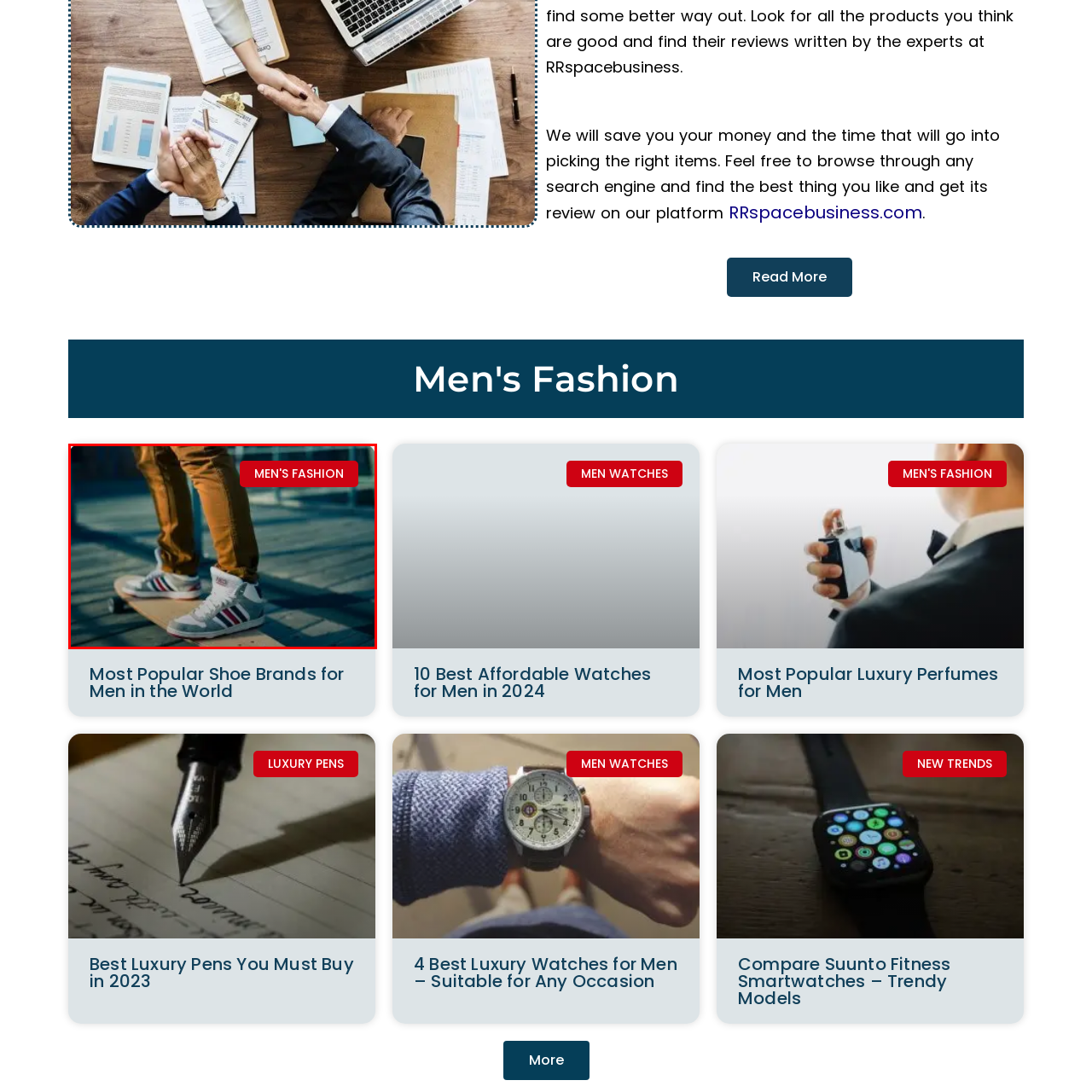What is the purpose of the red label?
Pay attention to the image within the red bounding box and answer using just one word or a concise phrase.

To emphasize men's fashion